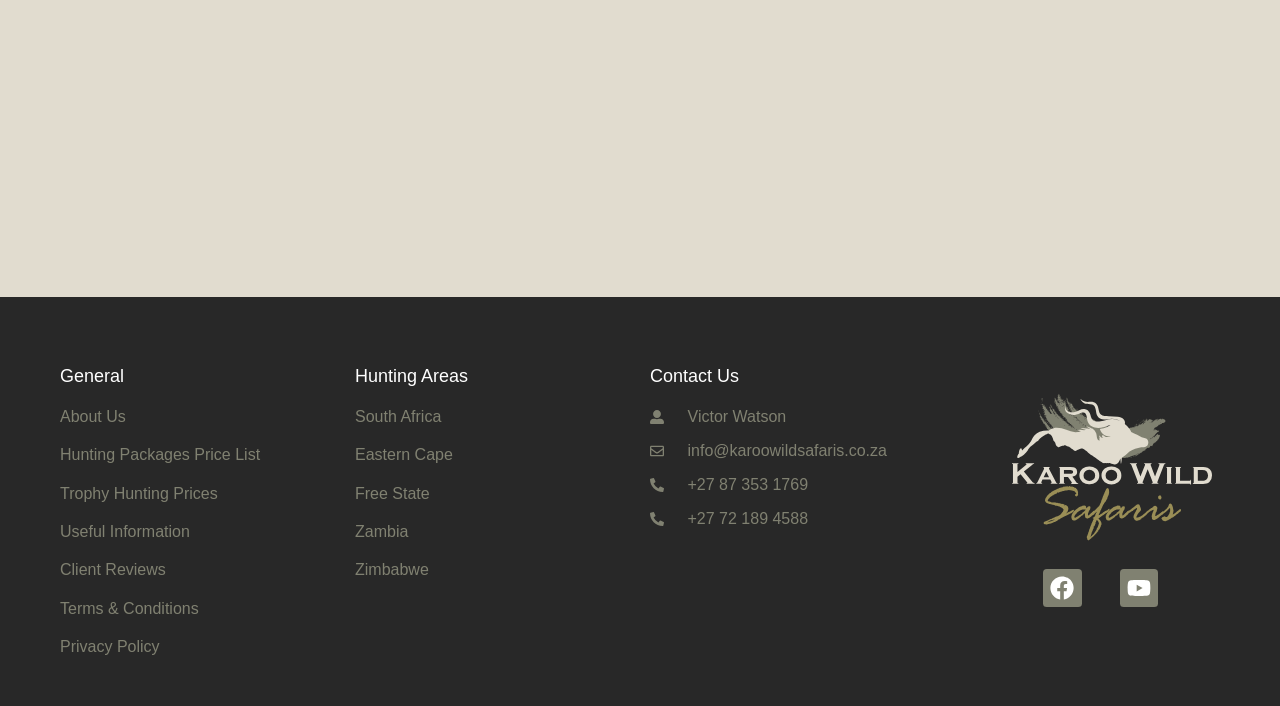What is the name of the person to contact?
Look at the screenshot and respond with one word or a short phrase.

Victor Watson